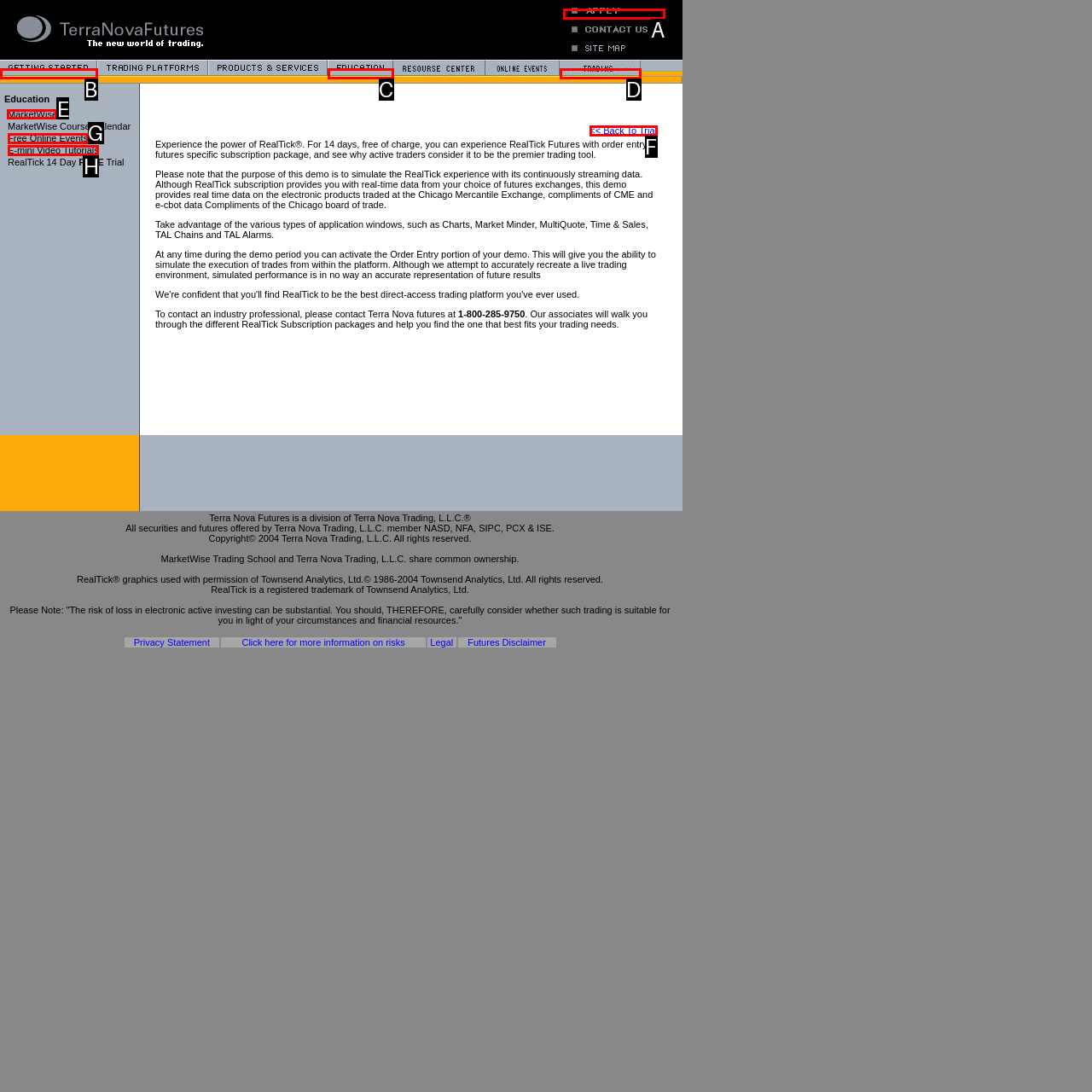To achieve the task: Click the MarketWise link, which HTML element do you need to click?
Respond with the letter of the correct option from the given choices.

E